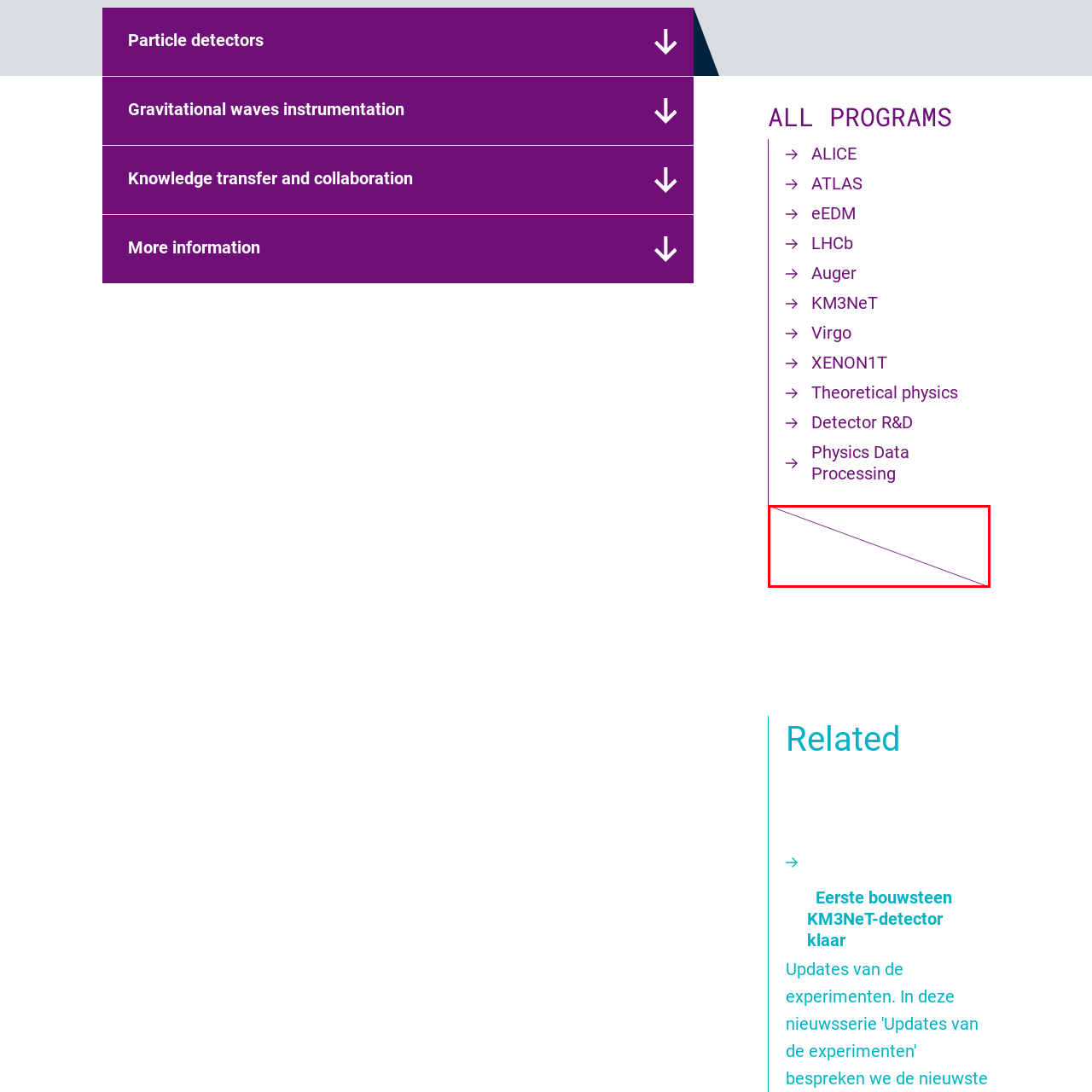Observe the area inside the red box, What are the notable collaborations mentioned? Respond with a single word or phrase.

ALICE, ATLAS, LHCb